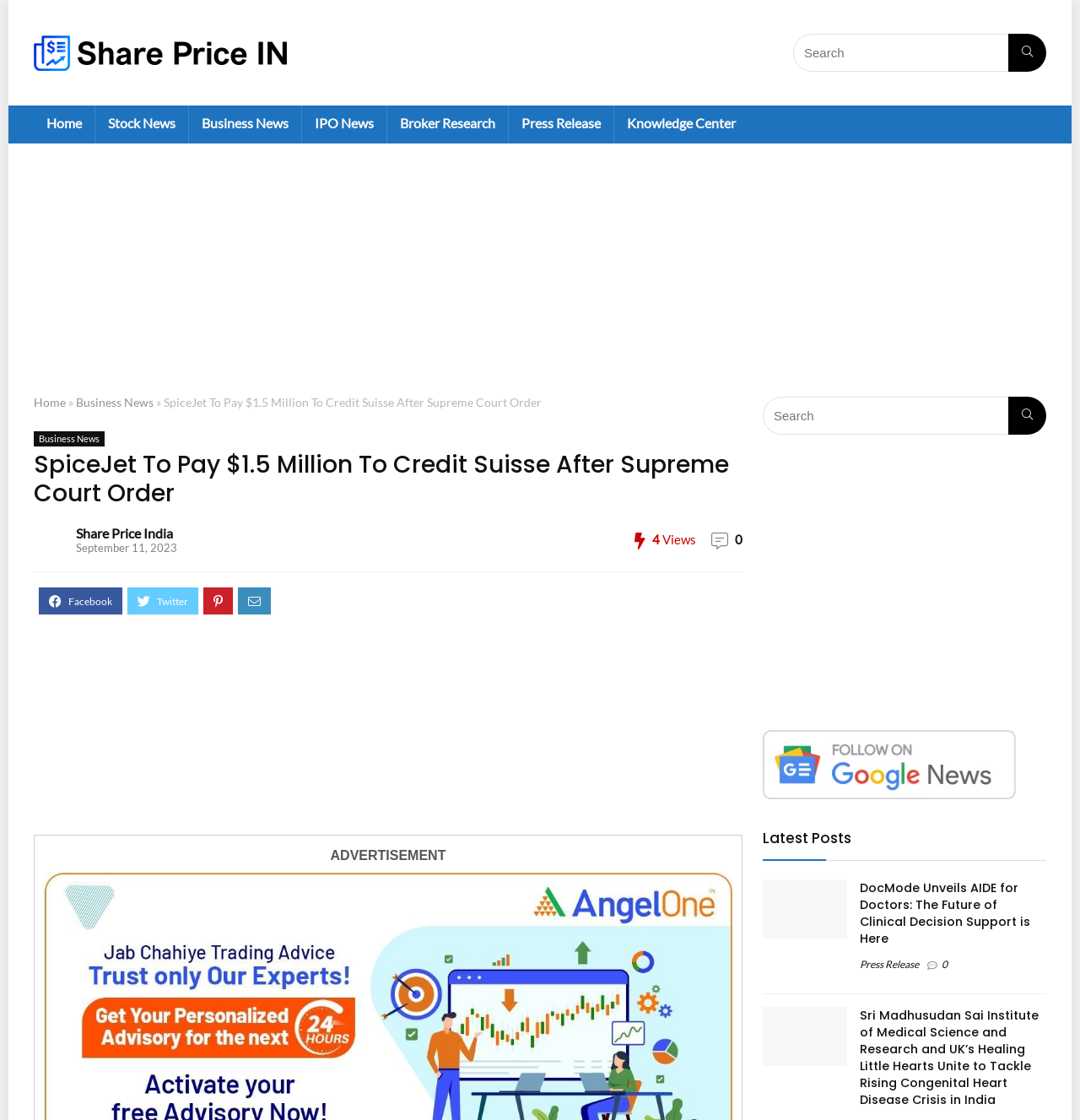Using the information from the screenshot, answer the following question thoroughly:
What is the date of the article?

The date of the article is mentioned as September 11, 2023, which is located below the article's title.